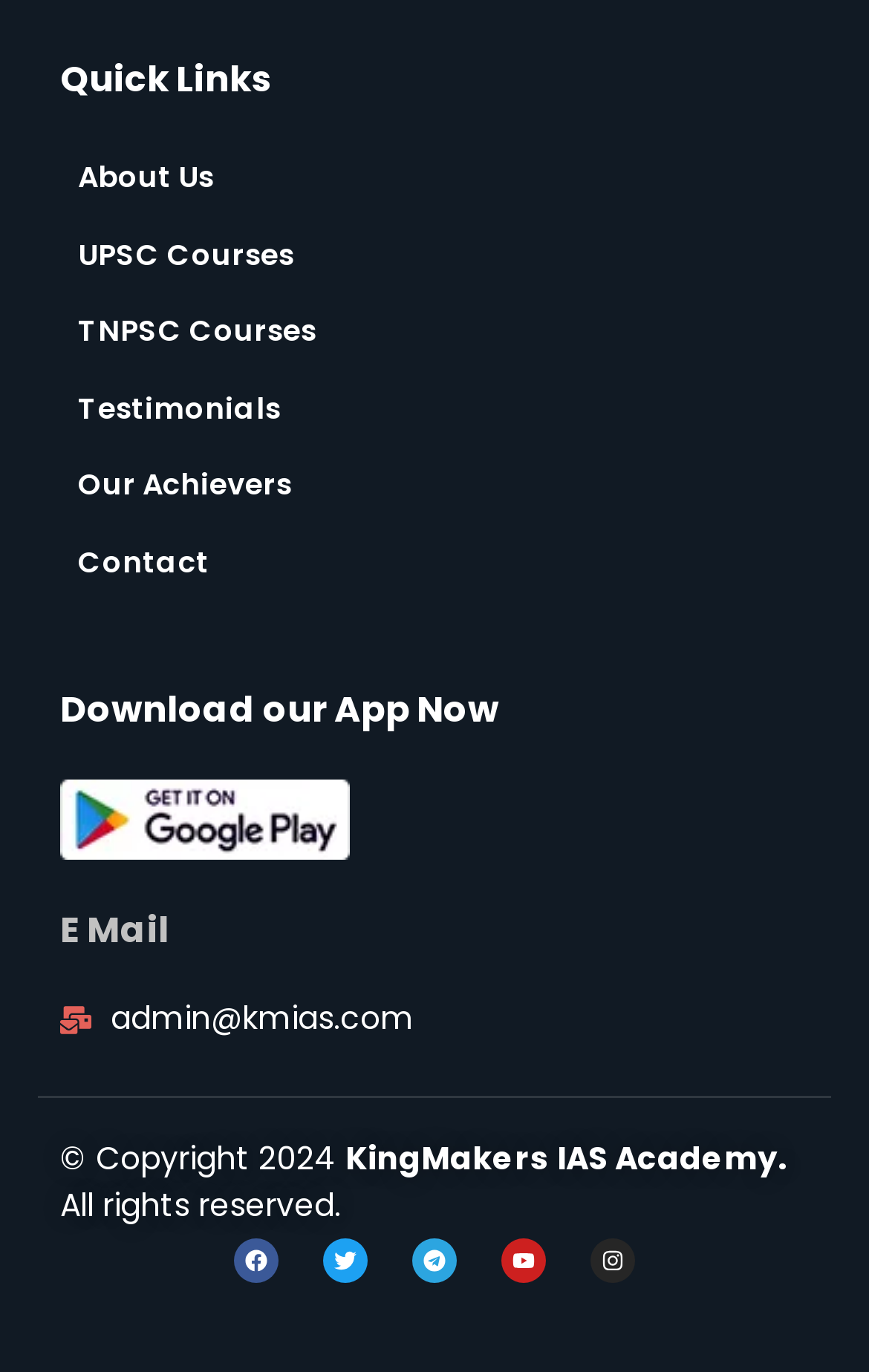Identify the bounding box of the UI element that matches this description: "Instagram".

[0.679, 0.903, 0.731, 0.936]